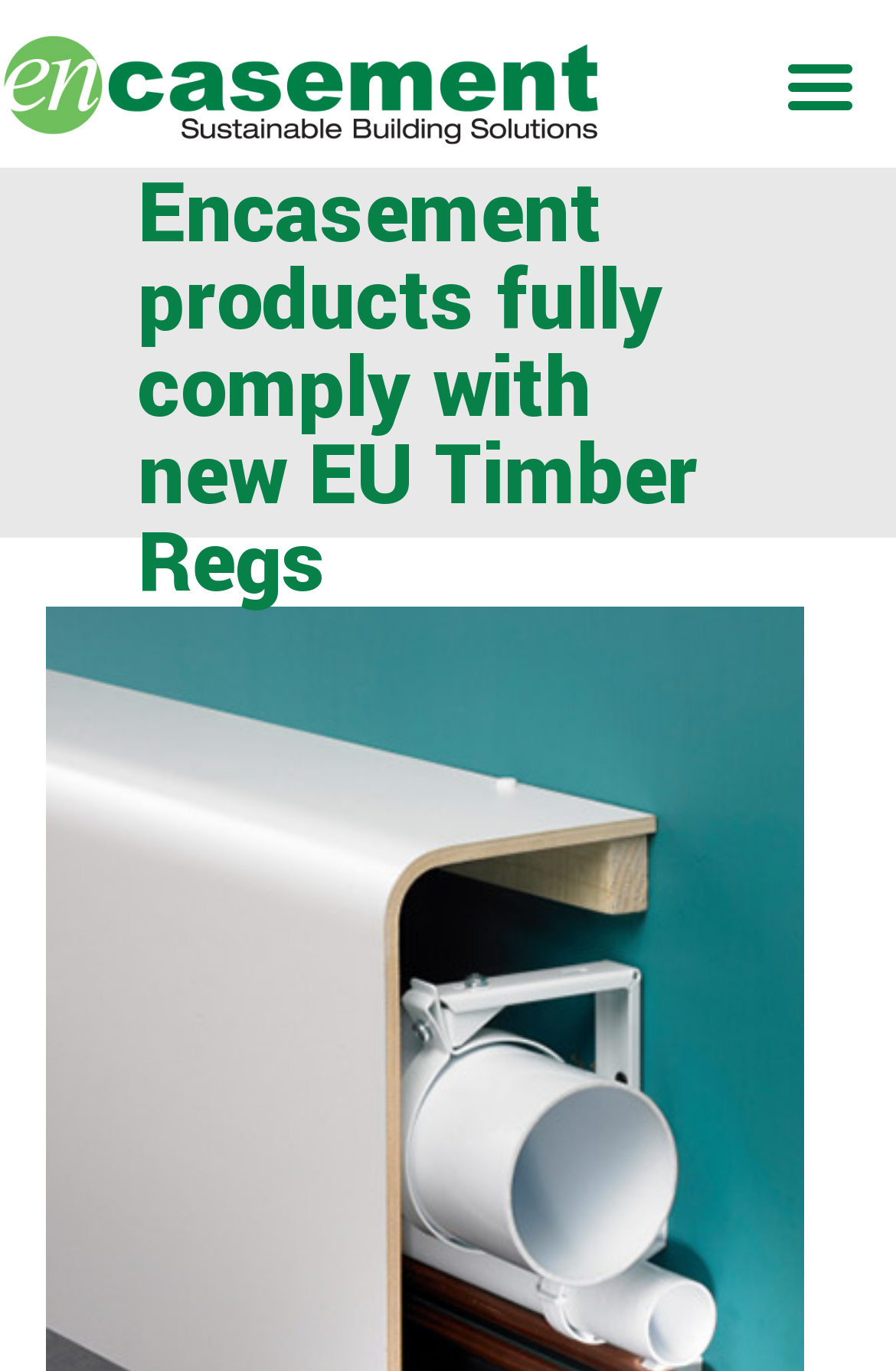Generate the text content of the main heading of the webpage.

Encasement products fully comply with new EU Timber Regs